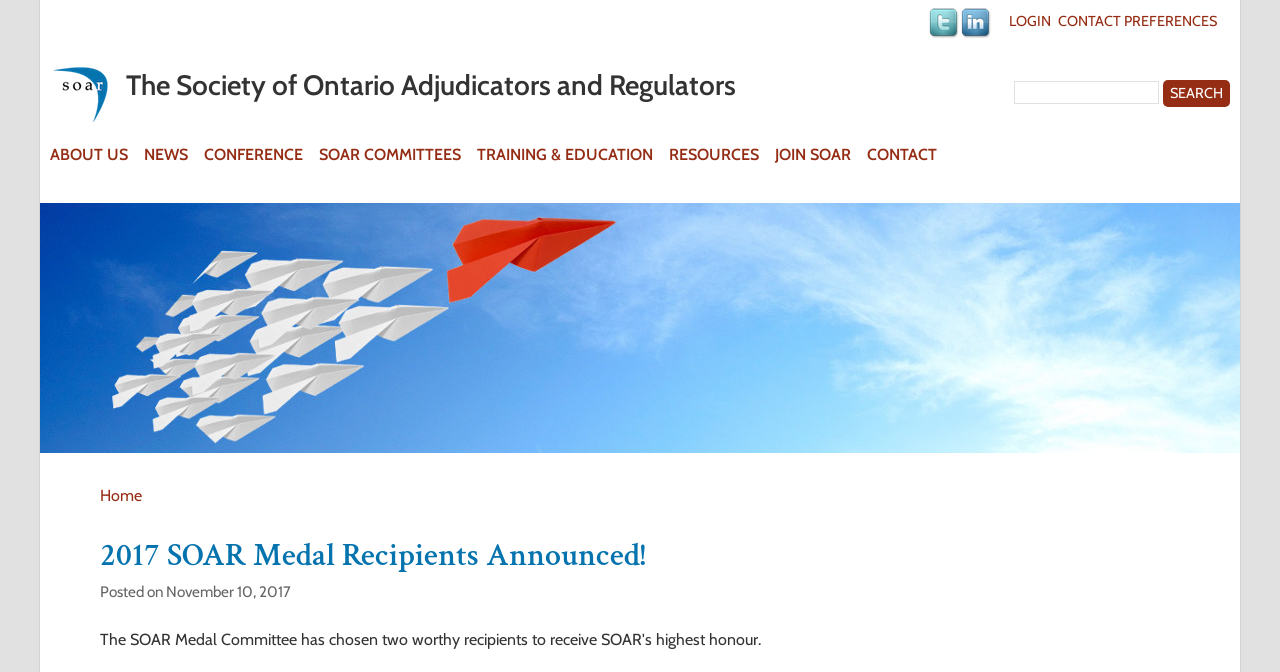Generate a thorough explanation of the webpage's elements.

The webpage is about the Society of Ontario Adjudicators and Regulators, specifically announcing the 2017 SOAR Medal Recipients. At the top left, there is a link to "Jump to navigation". On the top right, there are links to "LOGIN" and "CONTACT PREFERENCES", accompanied by two social media icons for Twitter and LinkedIn. 

Below these elements, there is a navigation menu with links to "Home", "ABOUT US", "NEWS", "CONFERENCE", "SOAR COMMITTEES", "TRAINING & EDUCATION", "RESOURCES", "JOIN SOAR", and "CONTACT". 

On the left side, there is a large image of paper airplanes in a blue sky, taking up most of the vertical space. Above this image, there is a search form with a textbox and a "Search" button. 

The main content of the webpage is an announcement about the 2017 SOAR Medal Recipients, with a heading and a posted date of November 10, 2017.